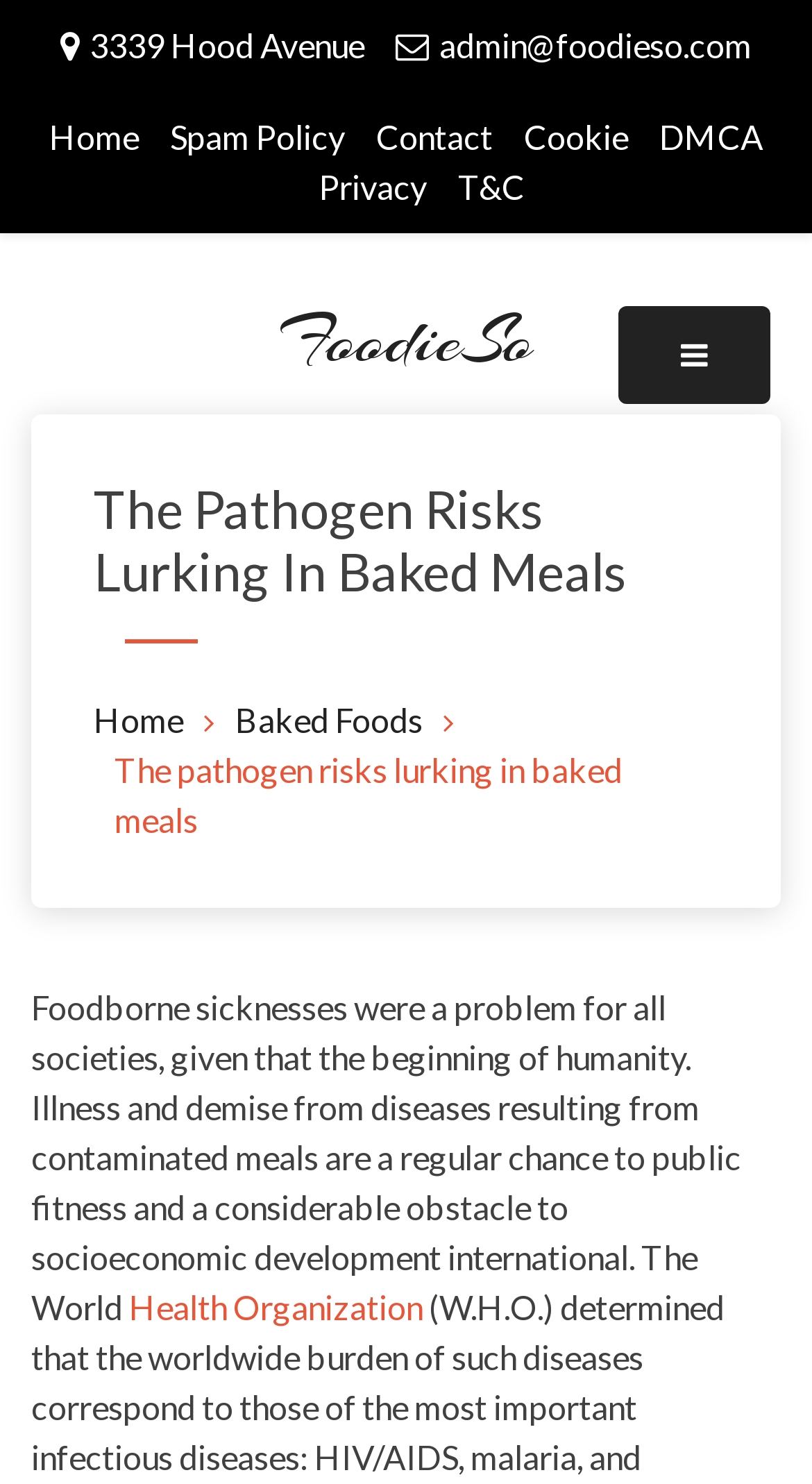Can you specify the bounding box coordinates of the area that needs to be clicked to fulfill the following instruction: "contact us"?

[0.463, 0.079, 0.606, 0.105]